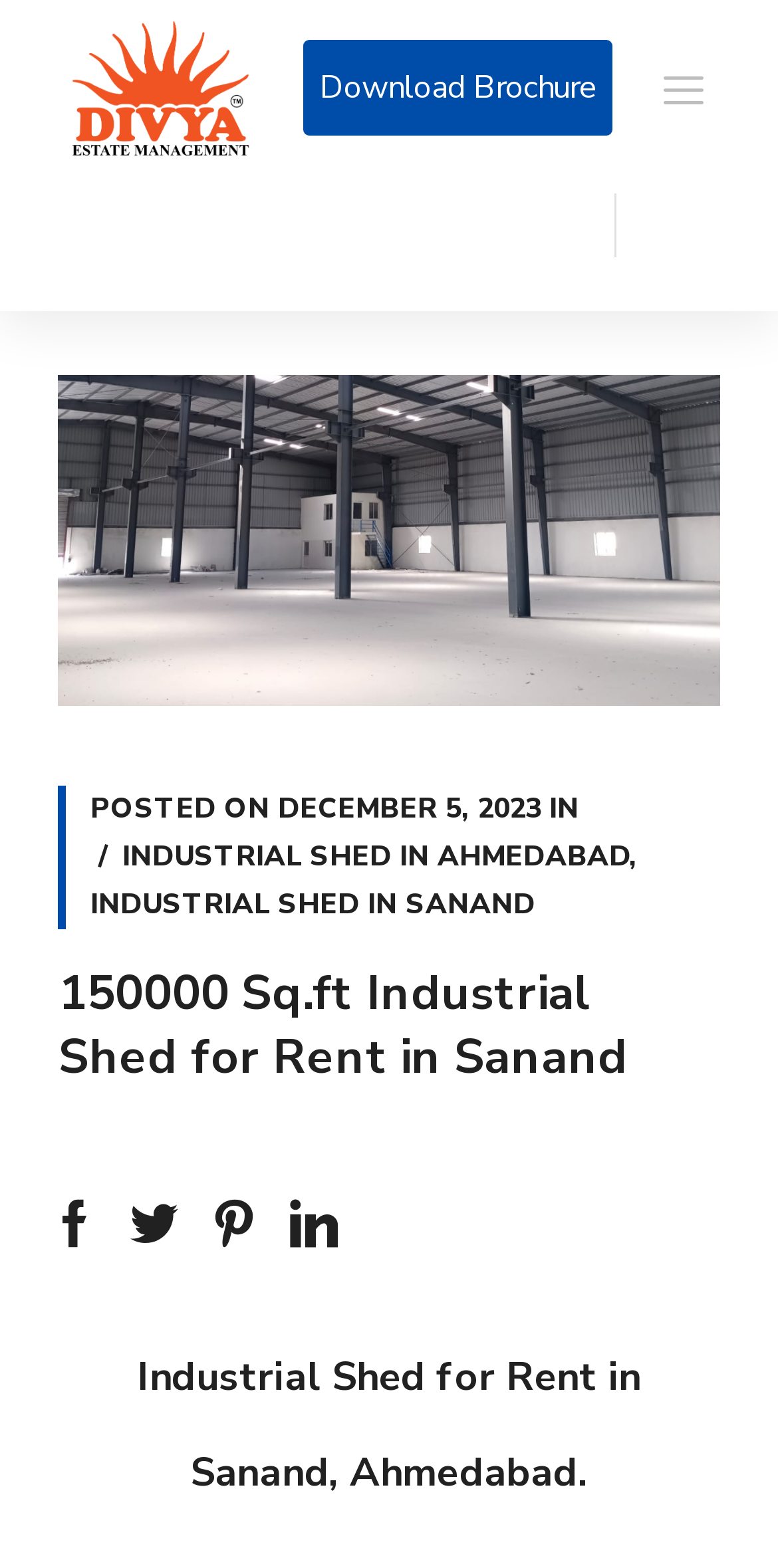Describe all visible elements and their arrangement on the webpage.

The webpage is about an industrial shed for rent in Sanand, Ahmedabad. At the top left, there is a logo of "Divya Estate Management" with a link to the company's website. Below the logo, there is a large image of the industrial shed, taking up most of the top section of the page.

On the top right, there is a link to download a brochure. Below the image, there is a section with text "POSTED ON DECEMBER 5, 2023" and "IN" indicating the date and location of the property posting.

Underneath, there are two links "INDUSTRIAL SHED IN AHMEDABAD" and "INDUSTRIAL SHED IN SANAND" separated by a comma, which are likely related to the property's location. 

The main heading "150000 Sq.ft Industrial Shed for Rent in Sanand" is located below the links, followed by a series of four social media links represented by icons. 

At the bottom of the page, there is another heading "Industrial Shed for Rent in Sanand, Ahmedabad." which summarizes the content of the page.